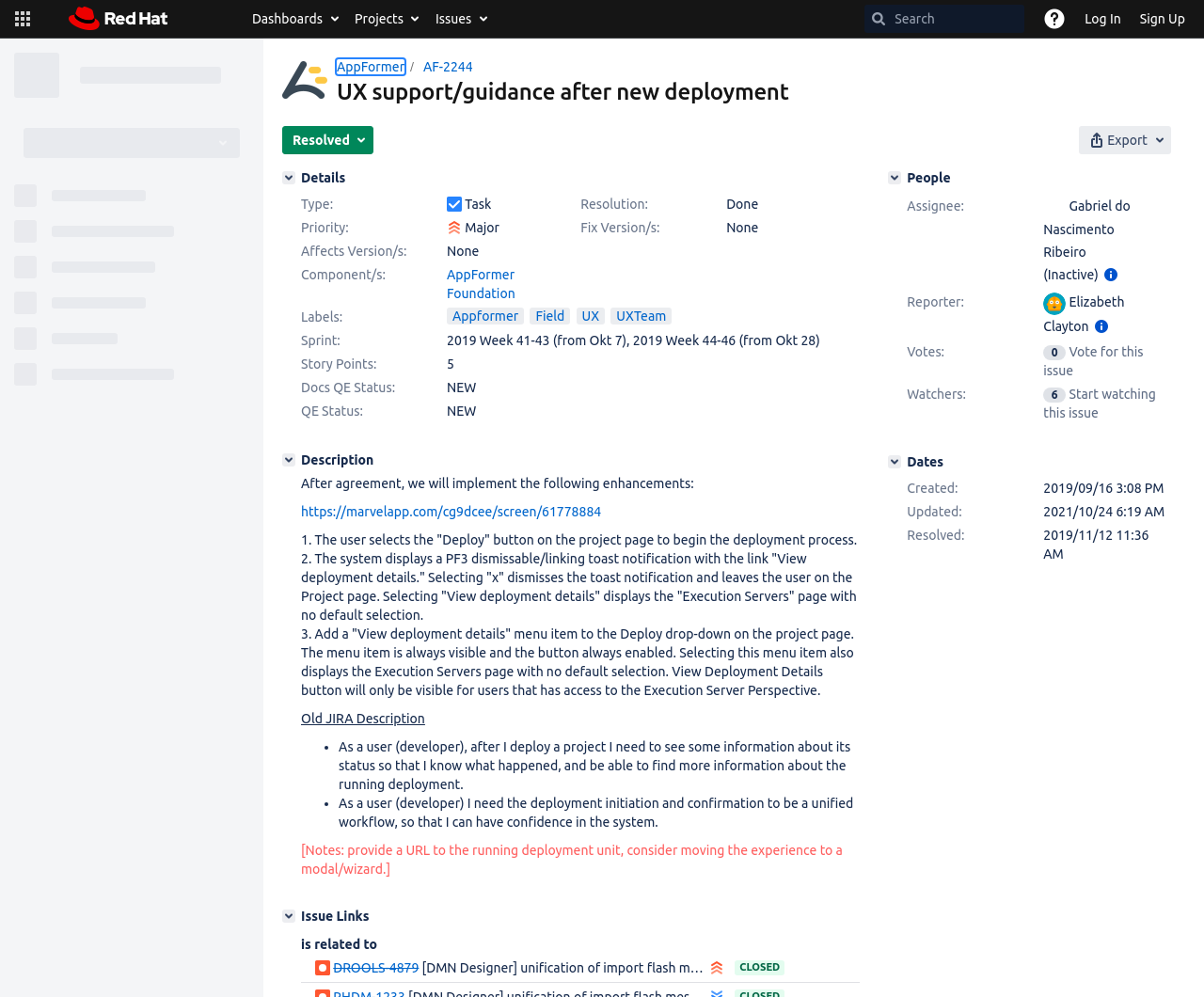How many links are there in the issue description?
Please answer the question with a detailed response using the information from the screenshot.

I found this answer by counting the number of links in the issue description, which are 'https://marvelapp.com/cg9dcee/screen/61778884', 'DROOLS-4879', and 'AppFormer'.